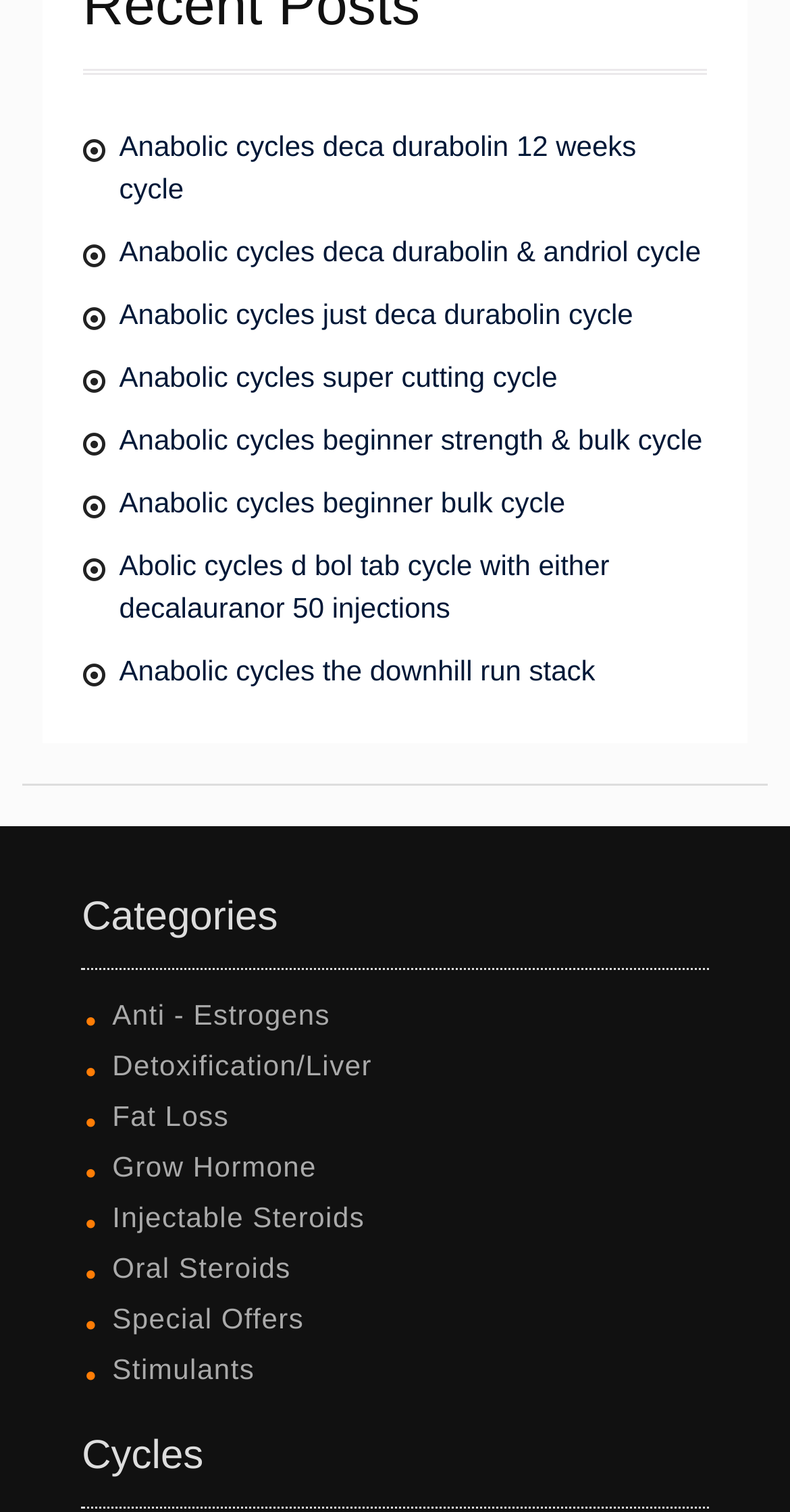Find and specify the bounding box coordinates that correspond to the clickable region for the instruction: "Explore Cycles".

[0.104, 0.943, 0.896, 0.998]